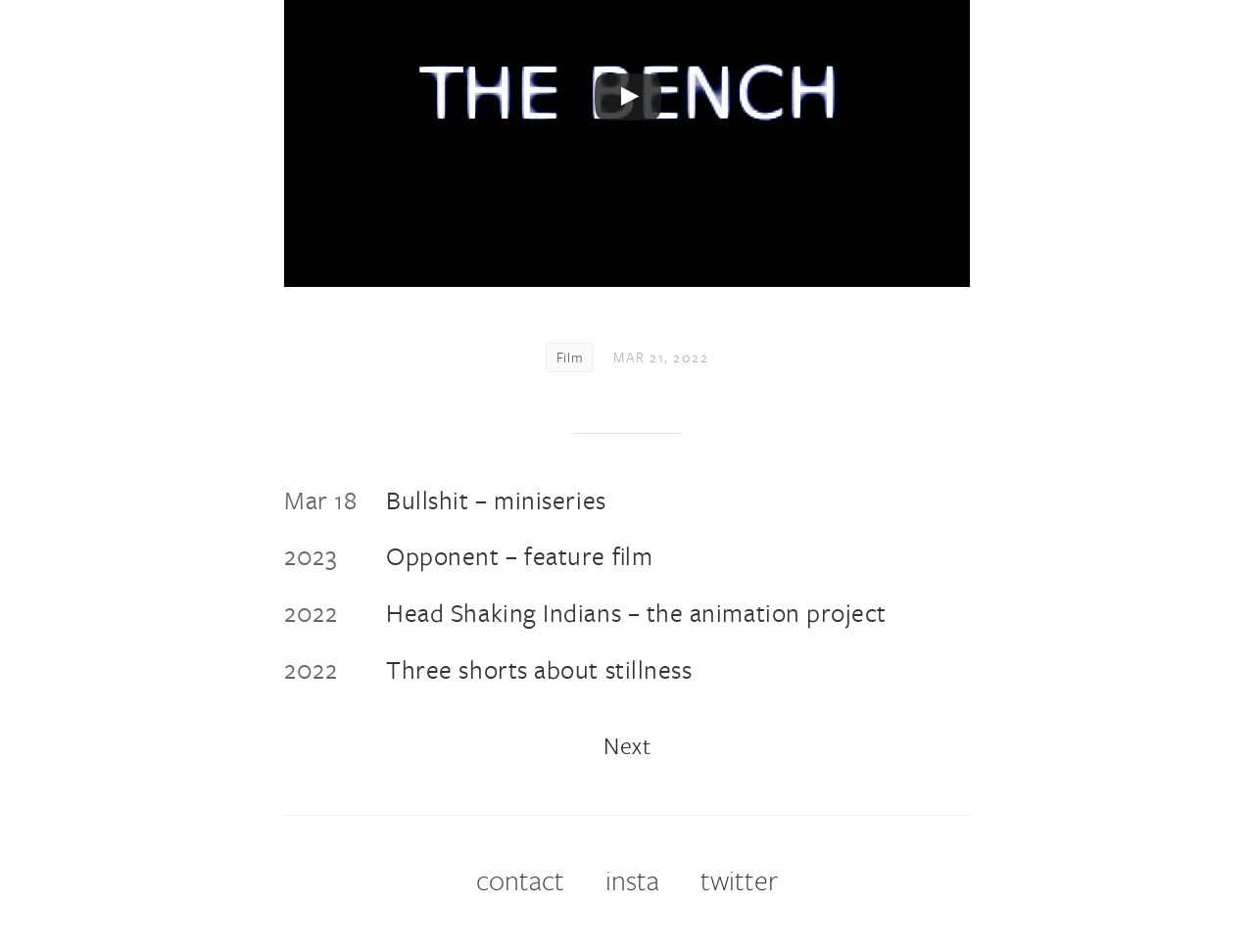Please reply with a single word or brief phrase to the question: 
How many films are listed on this page?

4